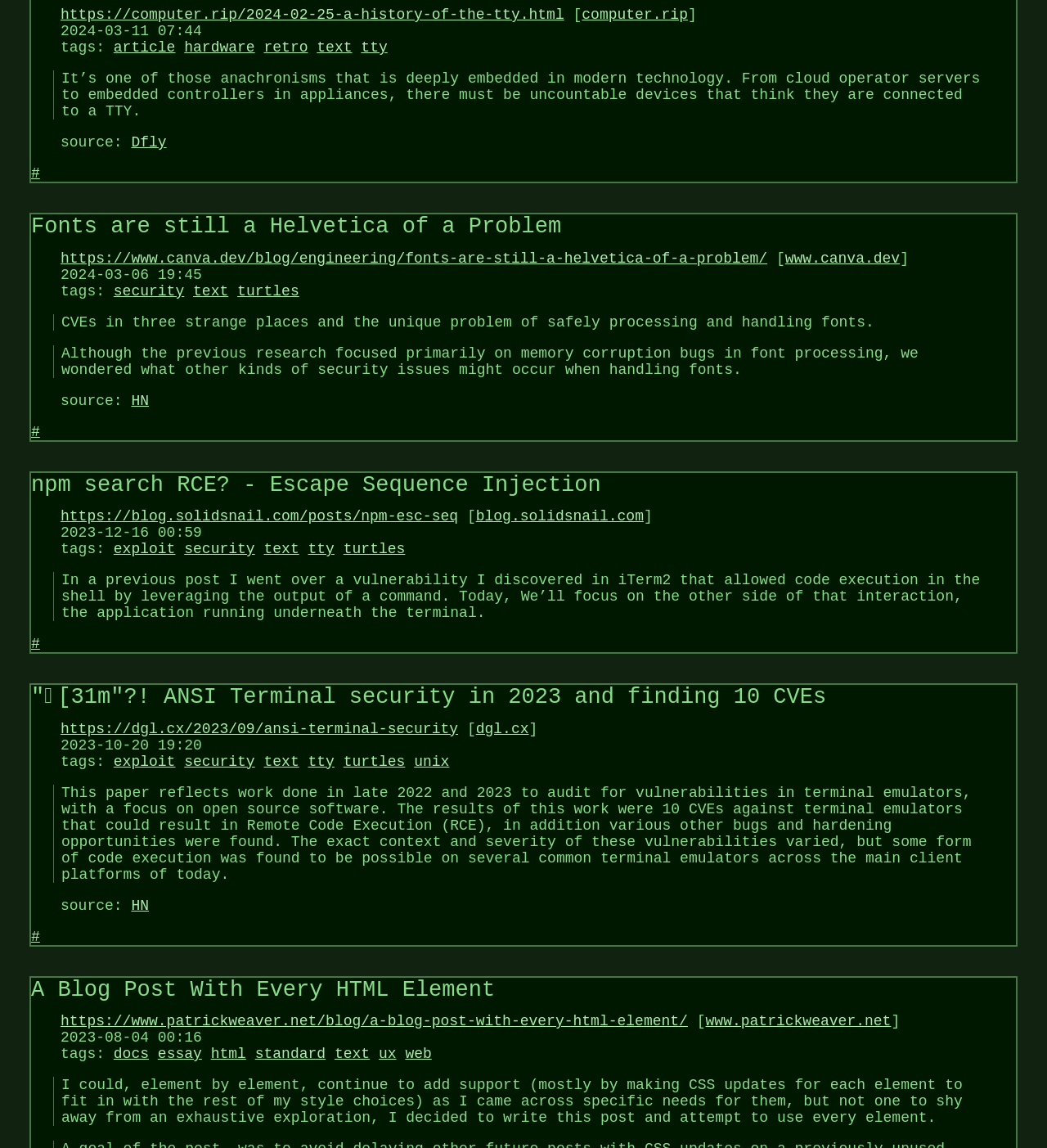Determine the bounding box coordinates of the target area to click to execute the following instruction: "Click on the 'About' link."

None